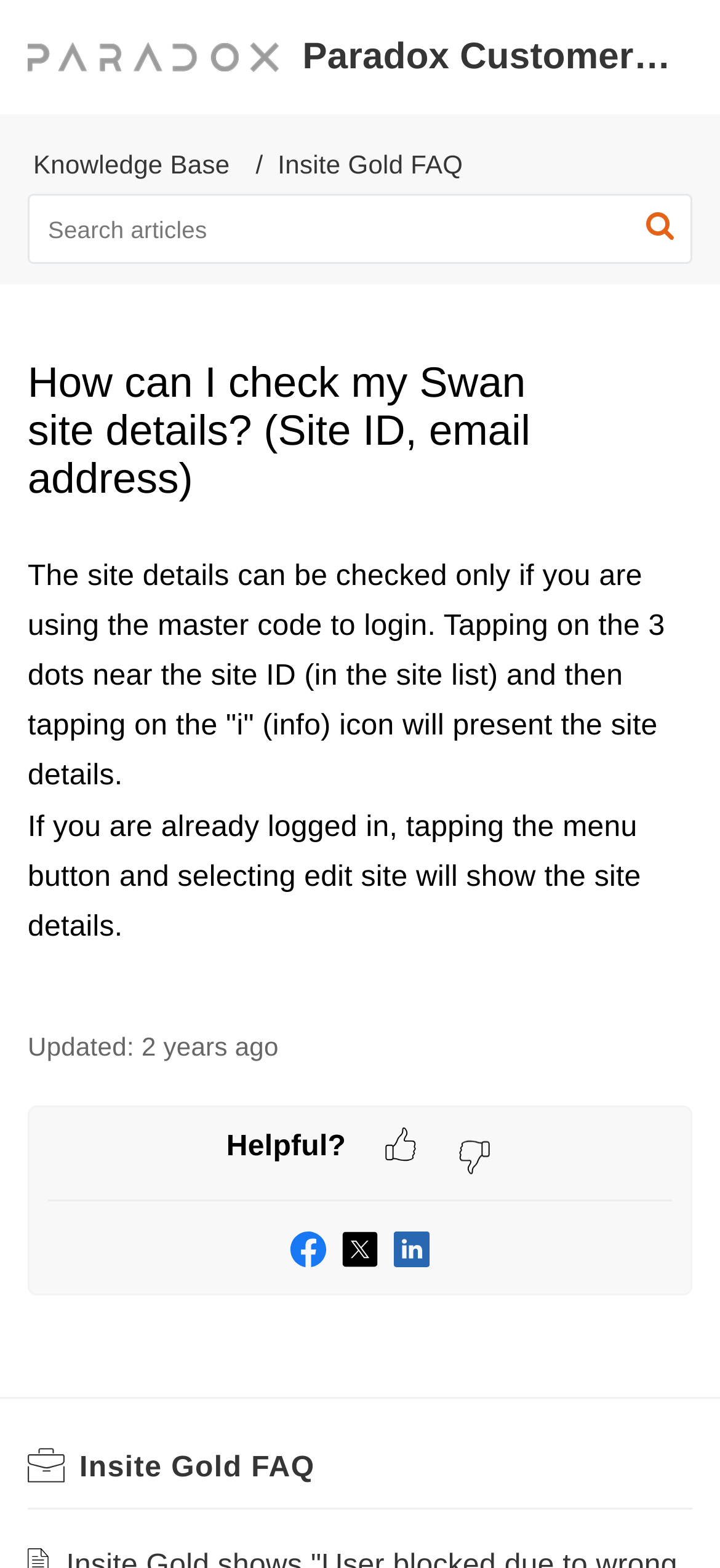Identify the bounding box for the described UI element: "title="LinkedIn"".

[0.546, 0.788, 0.597, 0.808]